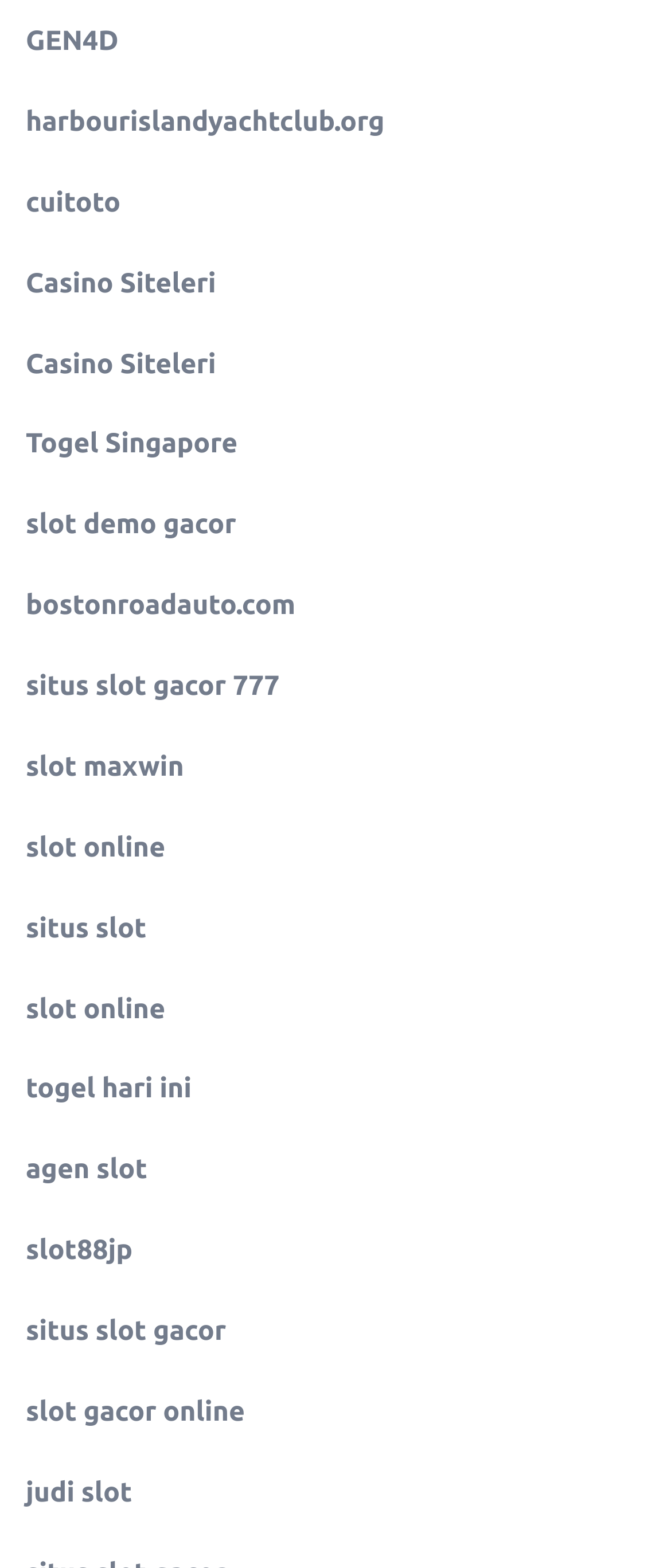Find the bounding box of the UI element described as follows: "situs slot gacor 777".

[0.038, 0.428, 0.417, 0.448]